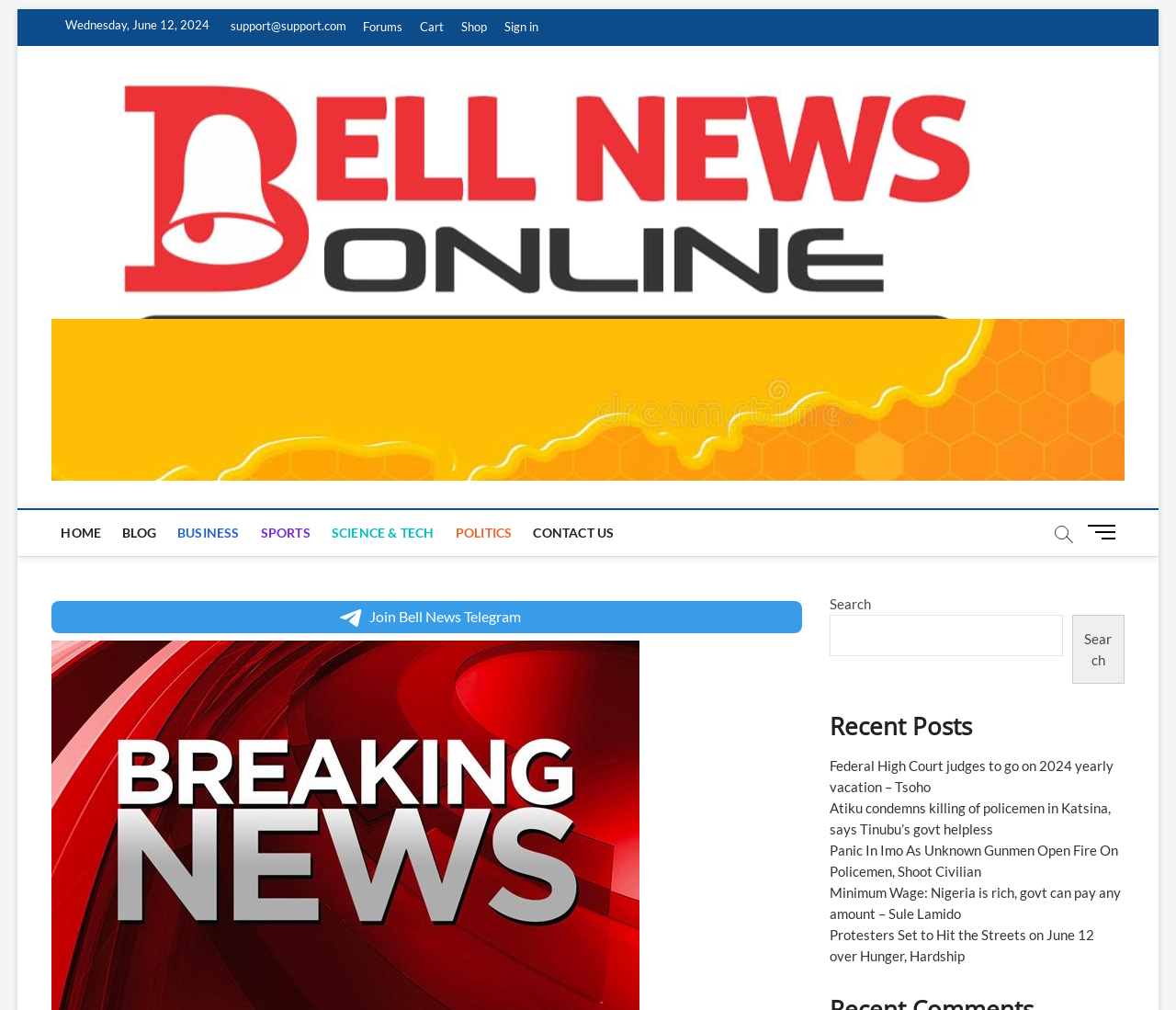Locate the bounding box coordinates of the element's region that should be clicked to carry out the following instruction: "Read the 'Federal High Court judges to go on 2024 yearly vacation – Tsoho' article". The coordinates need to be four float numbers between 0 and 1, i.e., [left, top, right, bottom].

[0.706, 0.75, 0.947, 0.787]